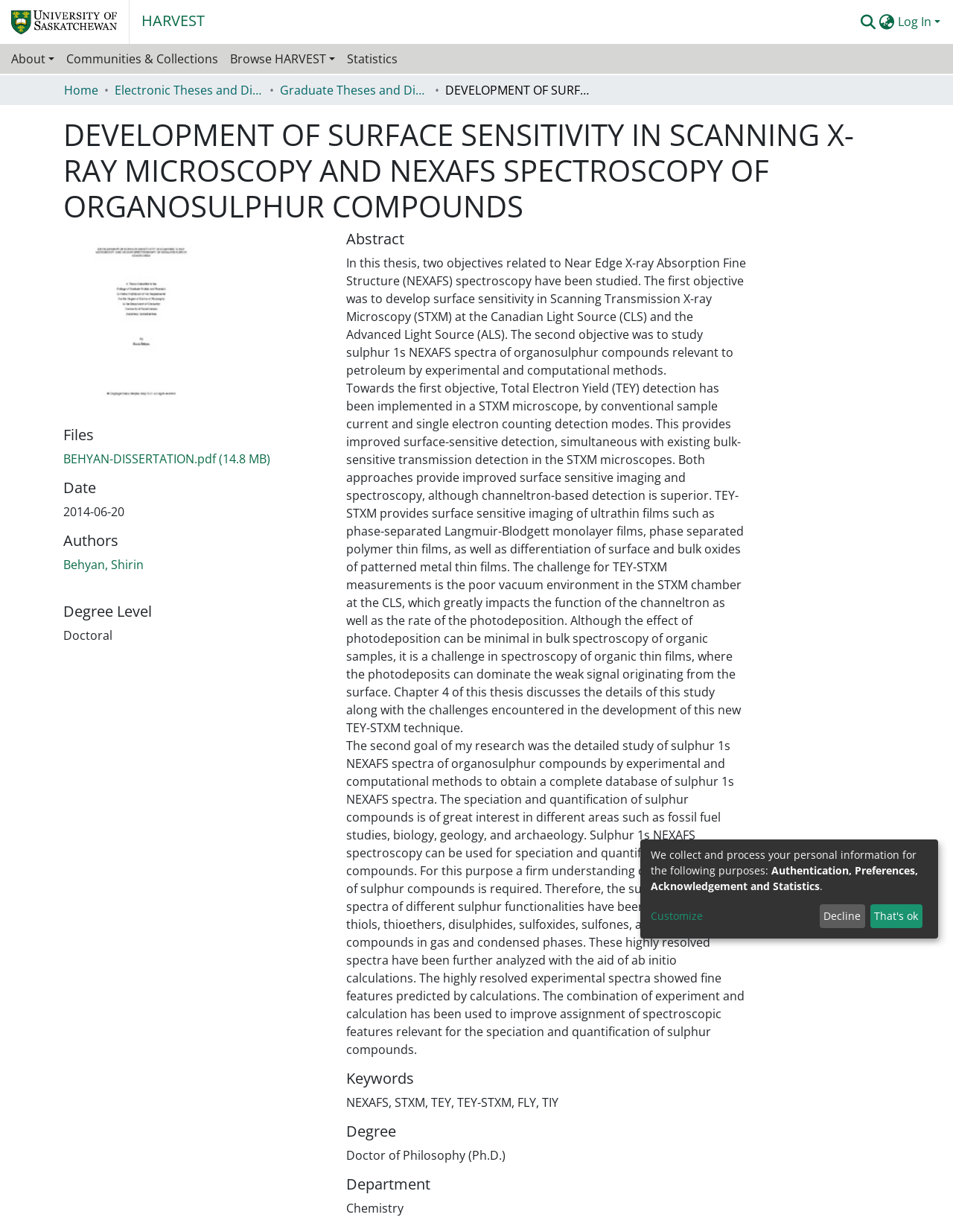Kindly determine the bounding box coordinates of the area that needs to be clicked to fulfill this instruction: "View the thesis abstract".

[0.363, 0.187, 0.785, 0.201]